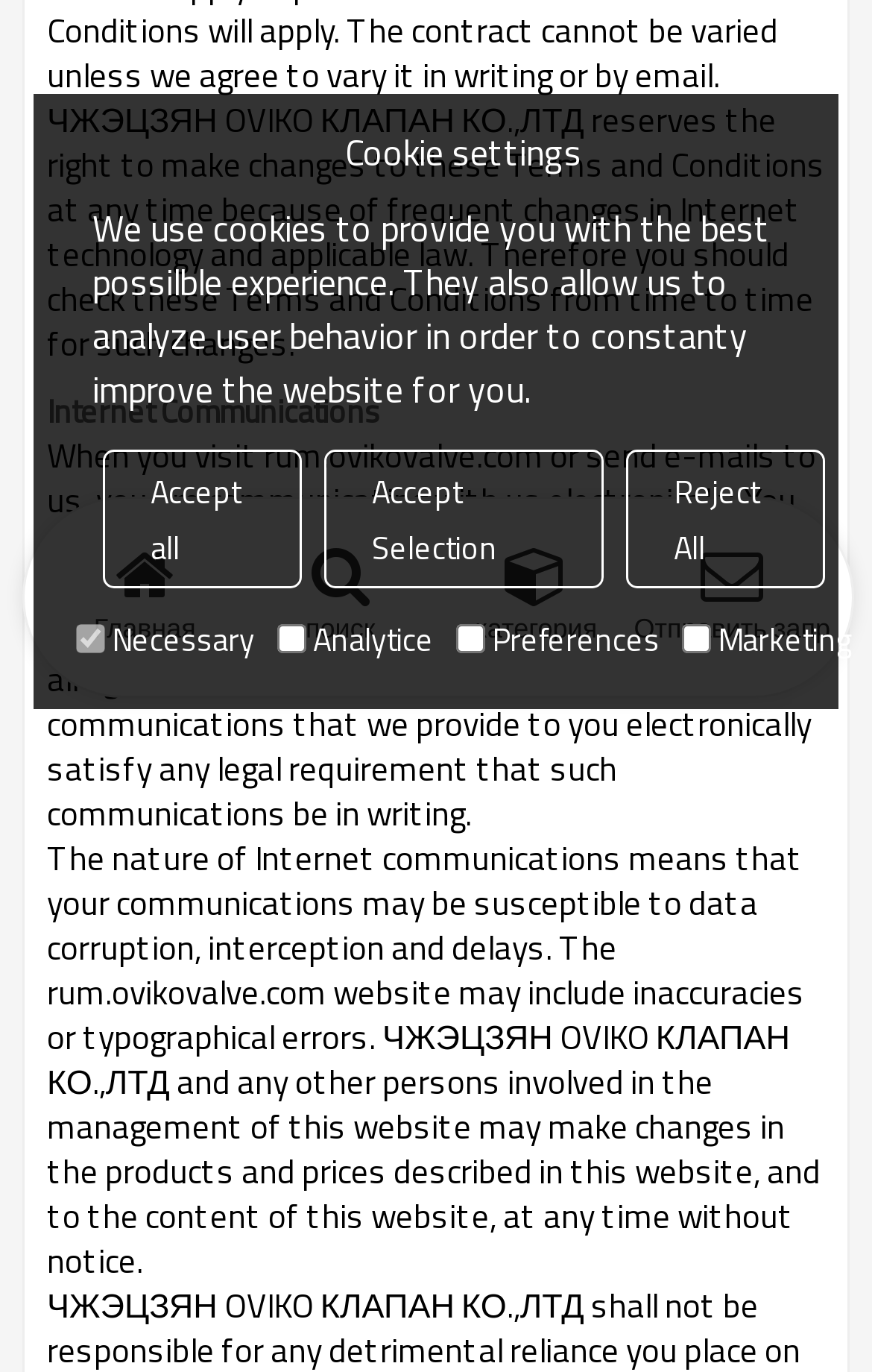Find the bounding box coordinates for the UI element that matches this description: "категория".

[0.503, 0.38, 0.727, 0.474]